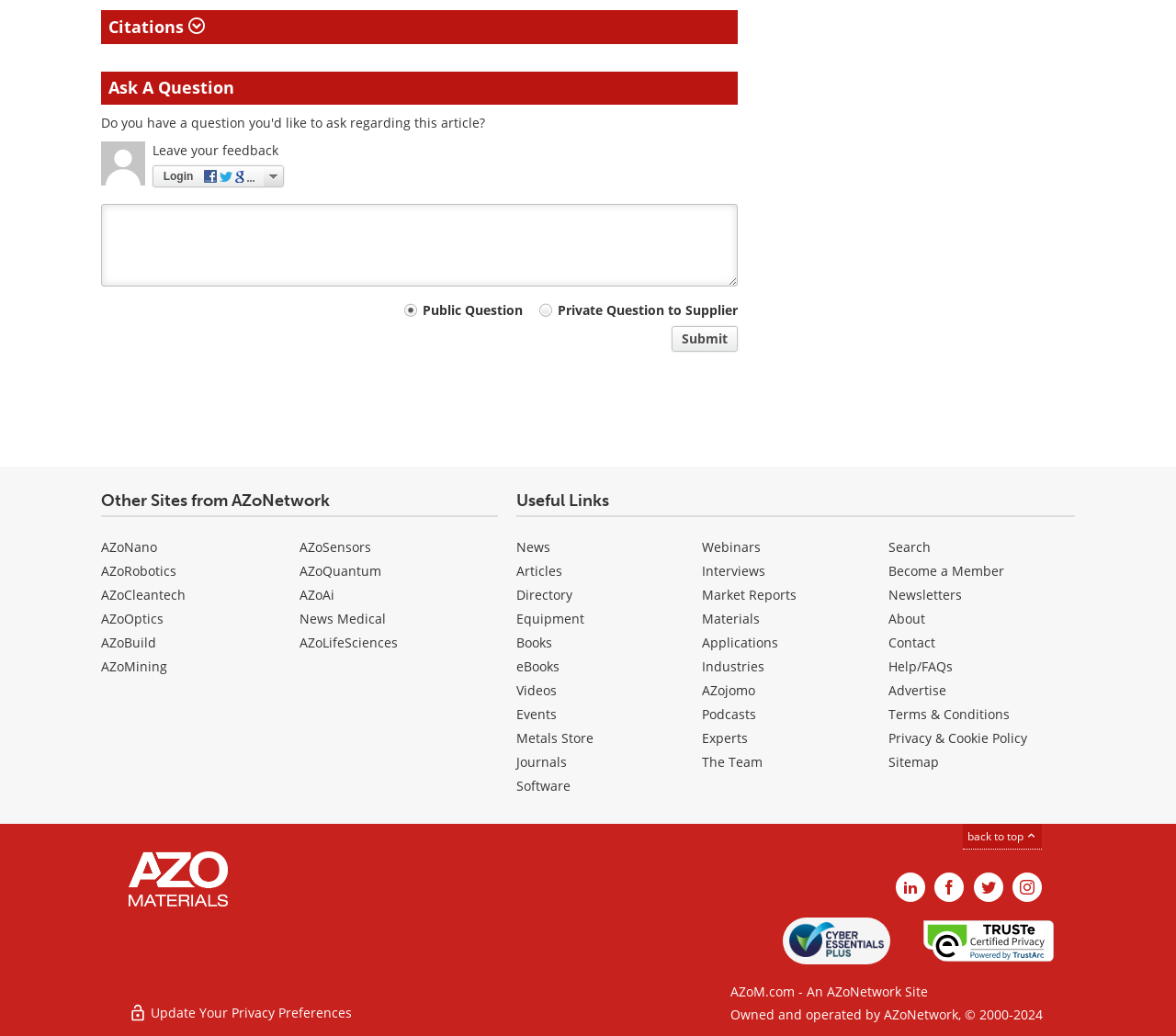What is the purpose of the 'back to top' link?
Please answer the question as detailed as possible based on the image.

The 'back to top' link is a navigation element that allows users to quickly scroll back to the top of the webpage, saving them the effort of manually scrolling up.